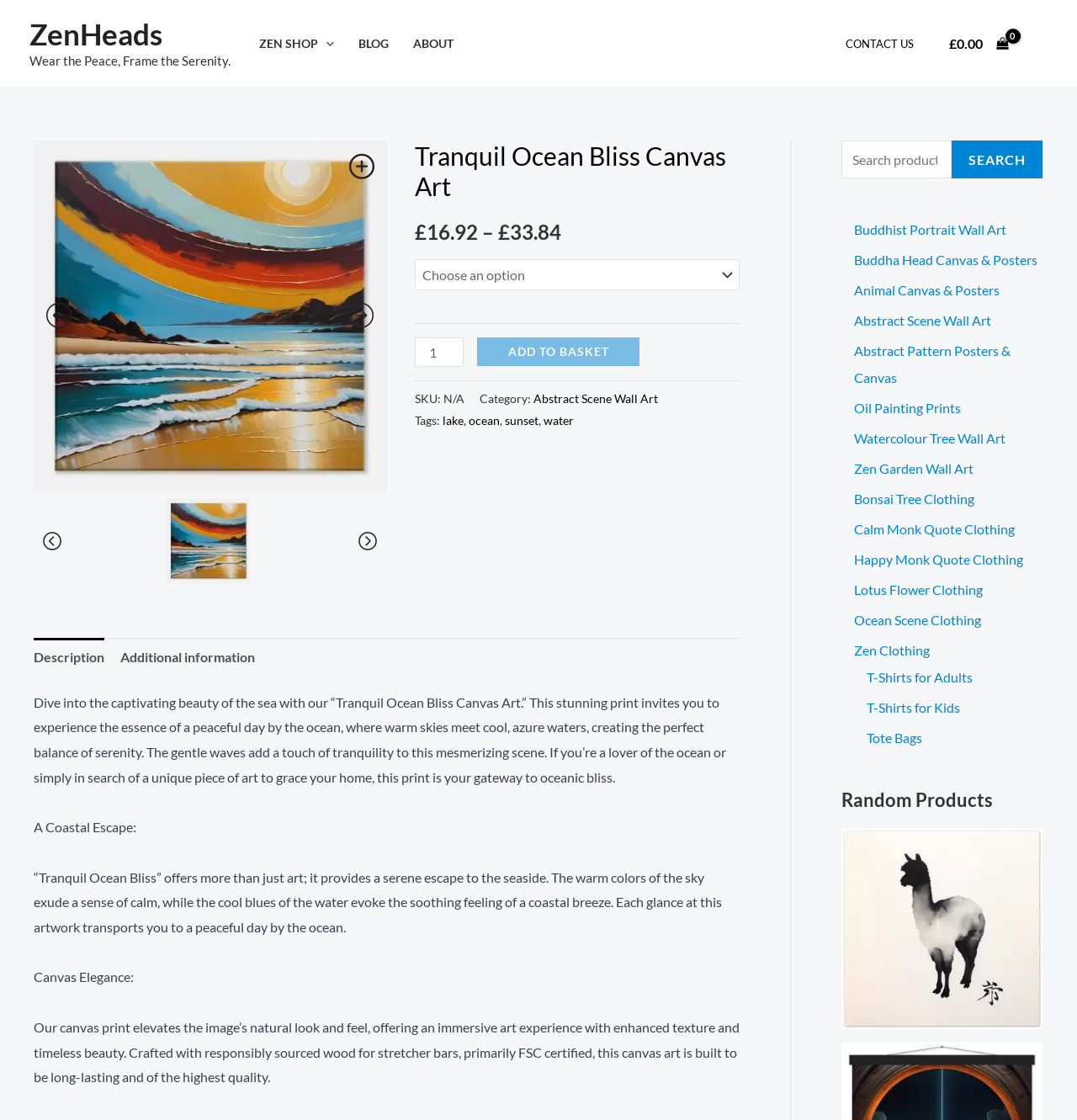Kindly provide the bounding box coordinates of the section you need to click on to fulfill the given instruction: "Search for something".

[0.781, 0.125, 0.884, 0.159]